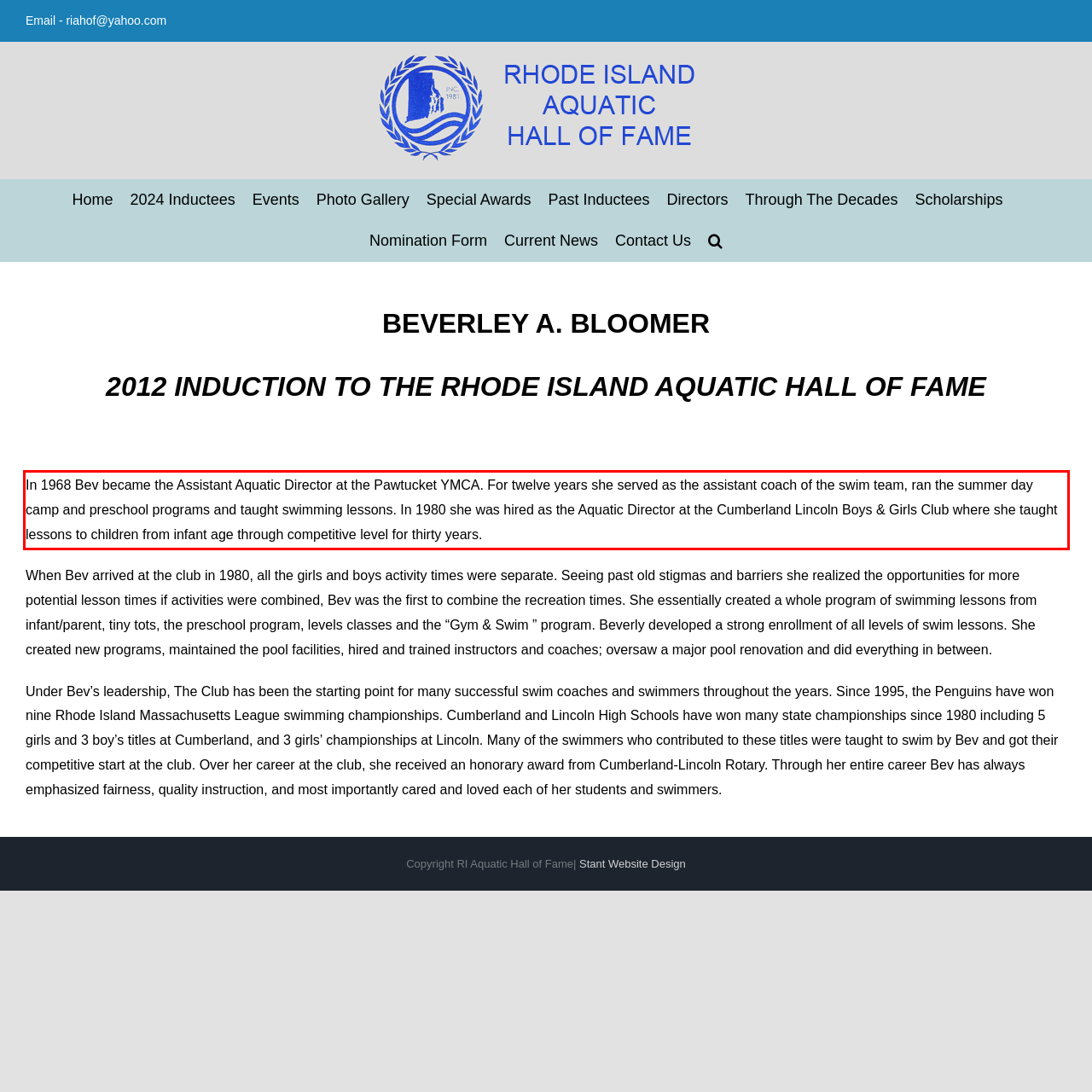You are presented with a screenshot containing a red rectangle. Extract the text found inside this red bounding box.

In 1968 Bev became the Assistant Aquatic Director at the Pawtucket YMCA. For twelve years she served as the assistant coach of the swim team, ran the summer day camp and preschool programs and taught swimming lessons. In 1980 she was hired as the Aquatic Director at the Cumberland Lincoln Boys & Girls Club where she taught lessons to children from infant age through competitive level for thirty years.